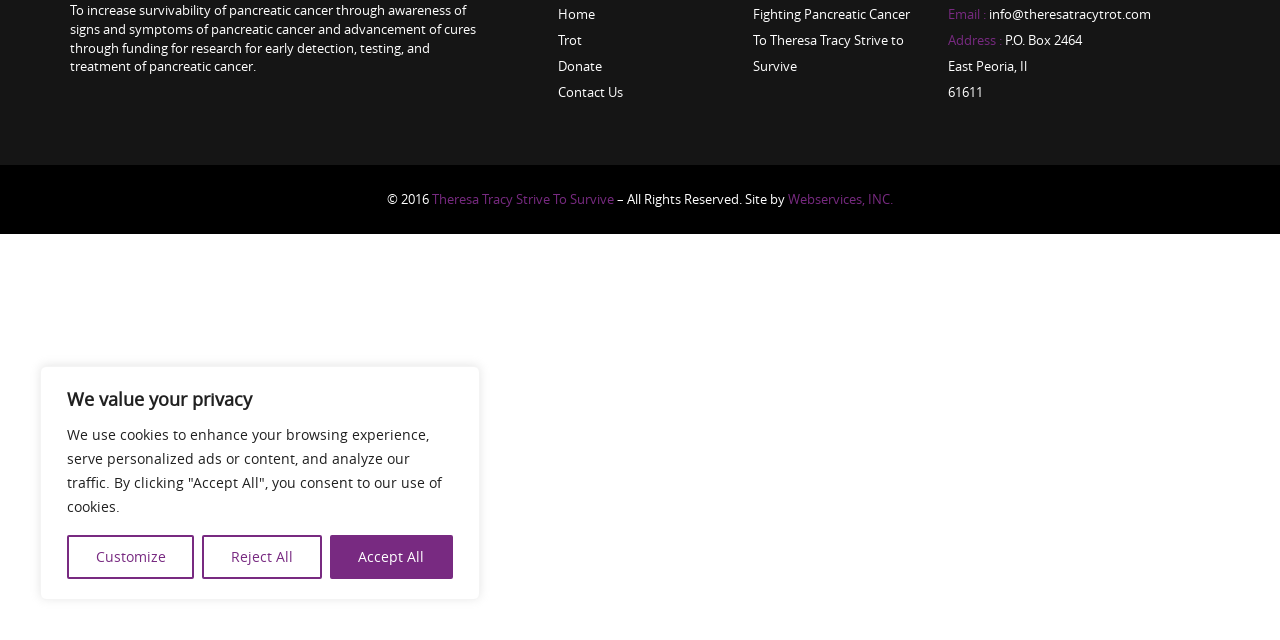Please specify the bounding box coordinates in the format (top-left x, top-left y, bottom-right x, bottom-right y), with values ranging from 0 to 1. Identify the bounding box for the UI component described as follows: Theresa Tracy Strive To Survive

[0.338, 0.298, 0.48, 0.326]